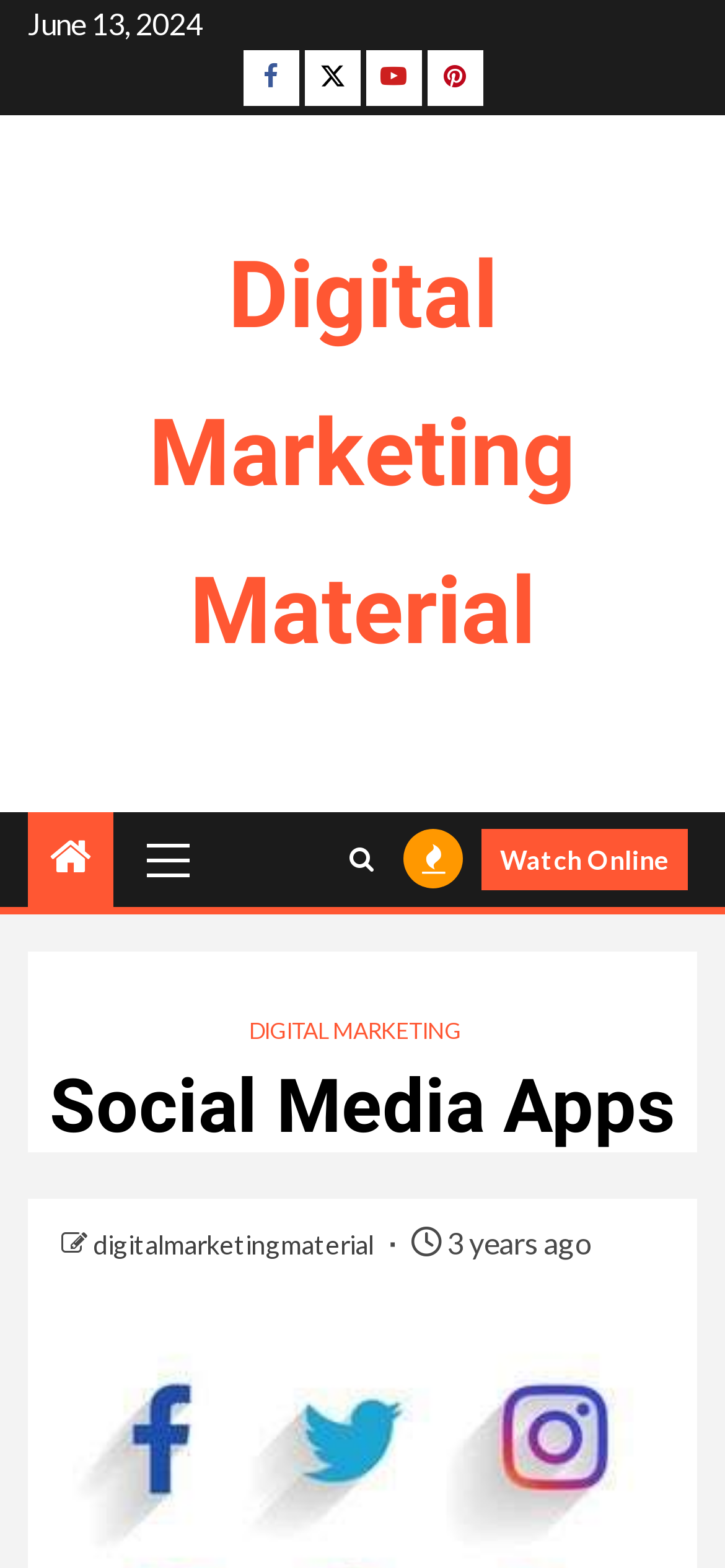Give a concise answer using one word or a phrase to the following question:
What is the purpose of the 'Primary Menu' button?

Navigation